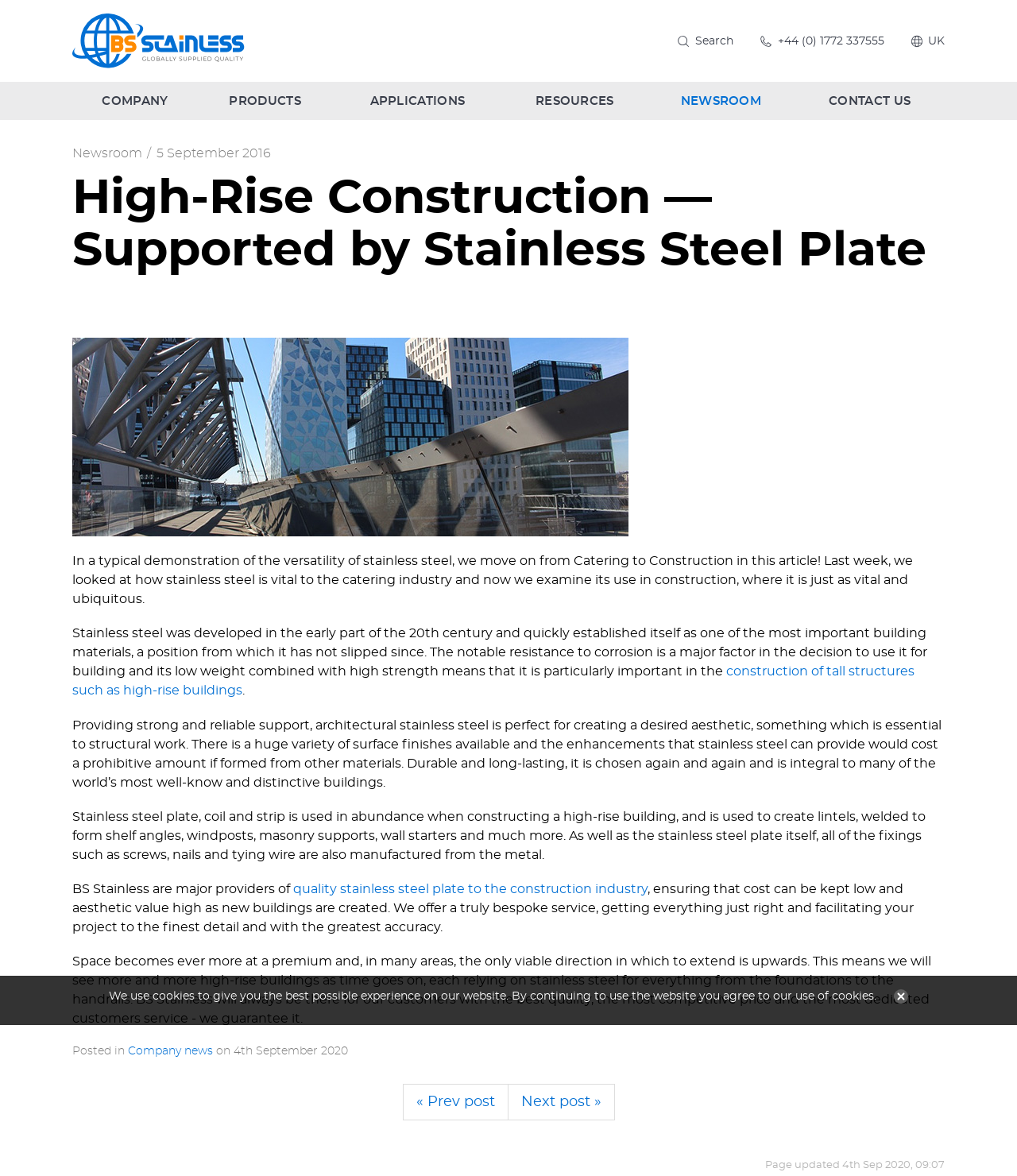Based on the visual content of the image, answer the question thoroughly: What is the benefit of using stainless steel in construction?

According to the article, one of the benefits of using stainless steel in construction is its resistance to corrosion. This is mentioned in the text, which states that 'the notable resistance to corrosion is a major factor in the decision to use it for building'.